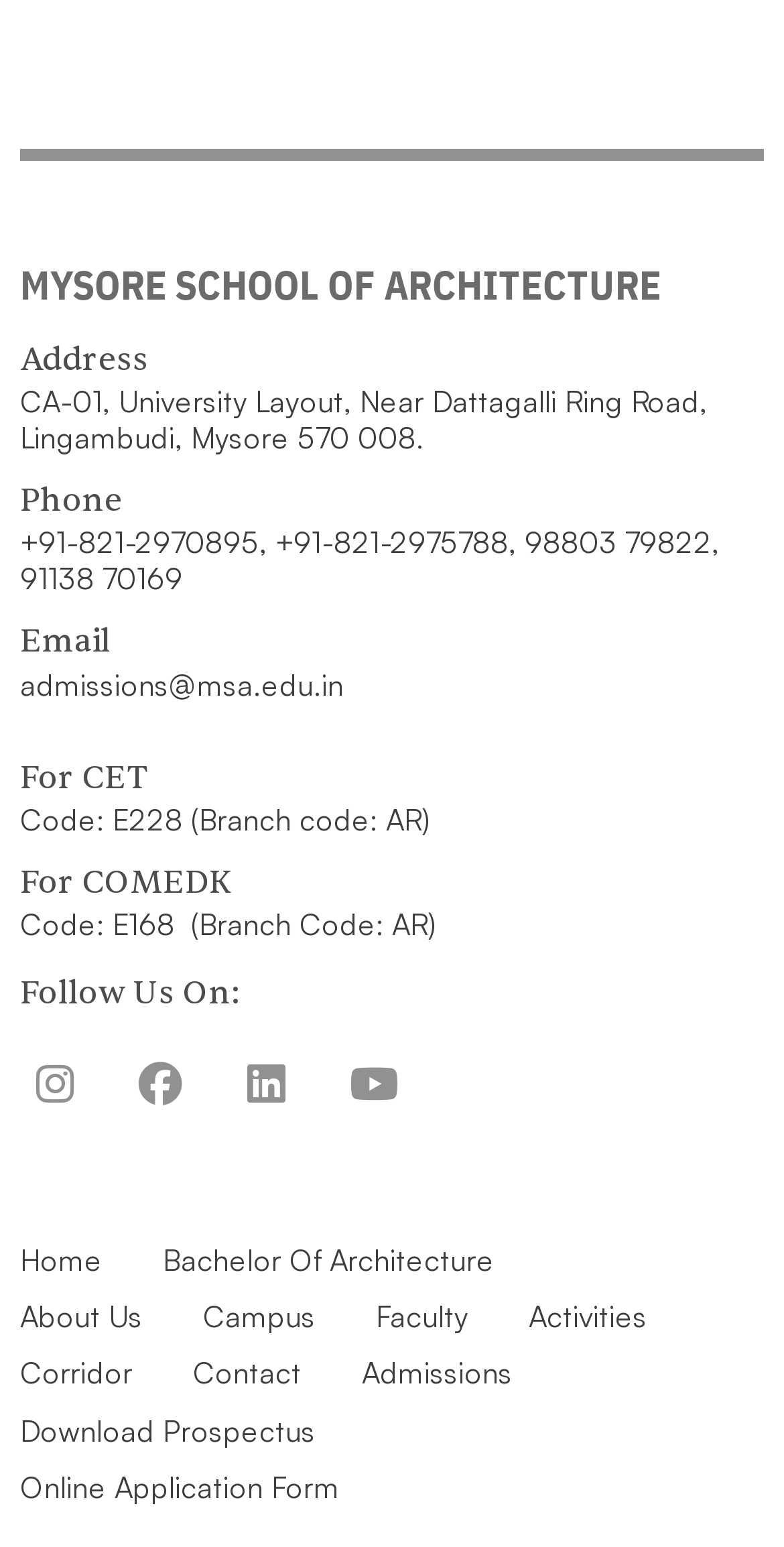Find the bounding box coordinates for the UI element whose description is: "Admissions". The coordinates should be four float numbers between 0 and 1, in the format [left, top, right, bottom].

[0.462, 0.877, 0.654, 0.907]